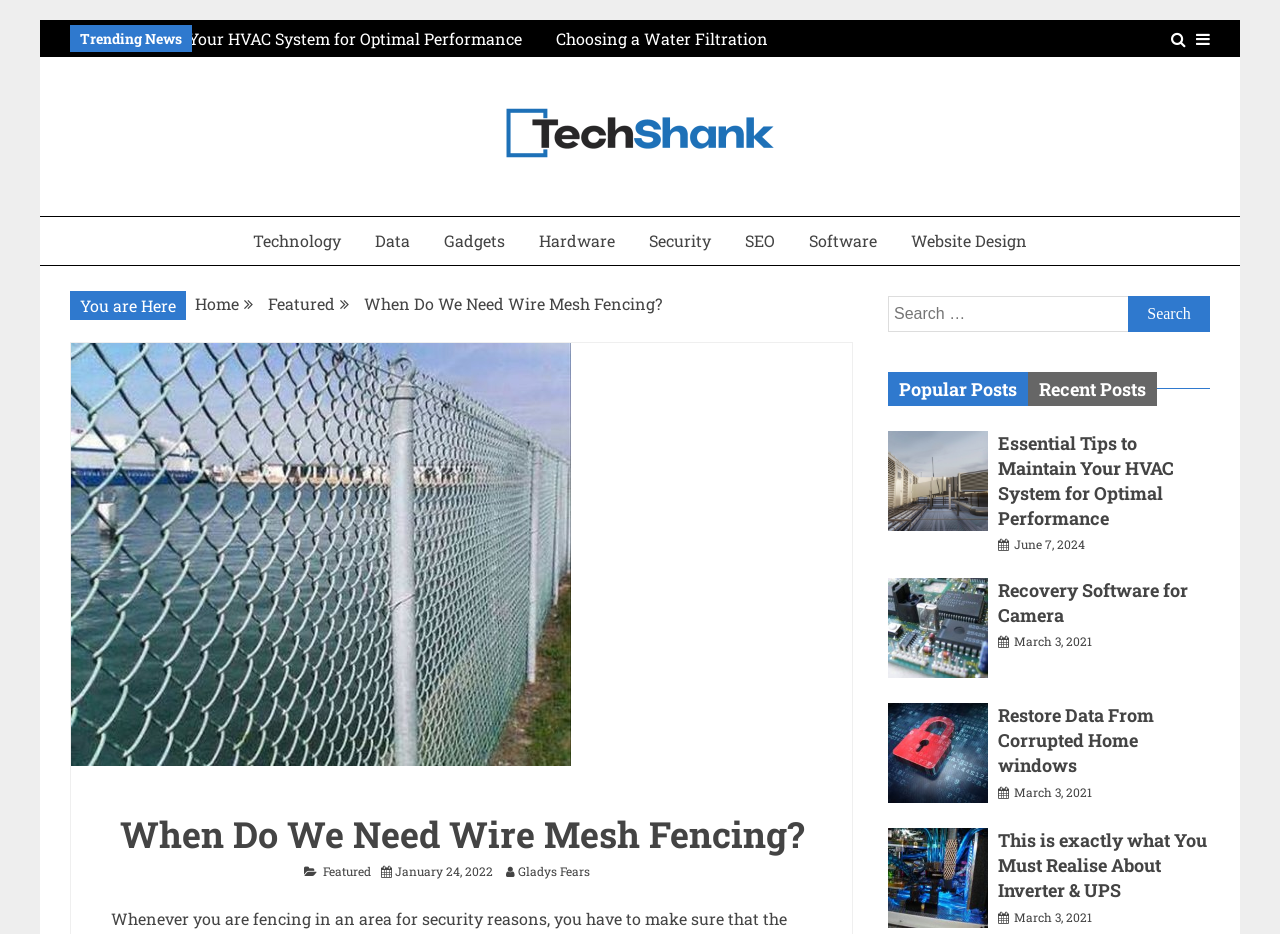Find the bounding box coordinates for the element that must be clicked to complete the instruction: "Go to the 'Security' page". The coordinates should be four float numbers between 0 and 1, indicated as [left, top, right, bottom].

[0.495, 0.233, 0.567, 0.283]